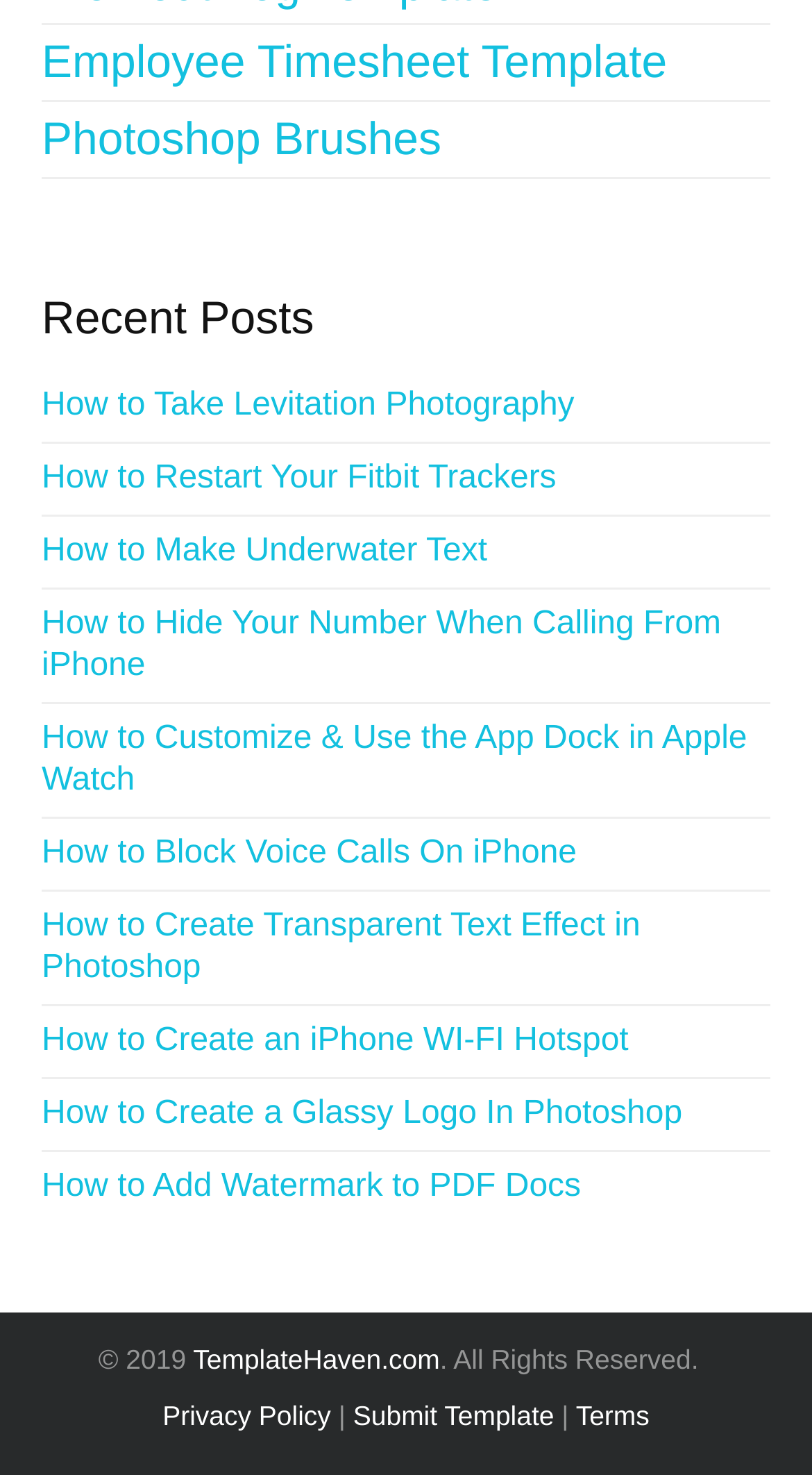Identify the bounding box coordinates for the region to click in order to carry out this instruction: "Read Recent Posts". Provide the coordinates using four float numbers between 0 and 1, formatted as [left, top, right, bottom].

[0.051, 0.198, 0.387, 0.235]